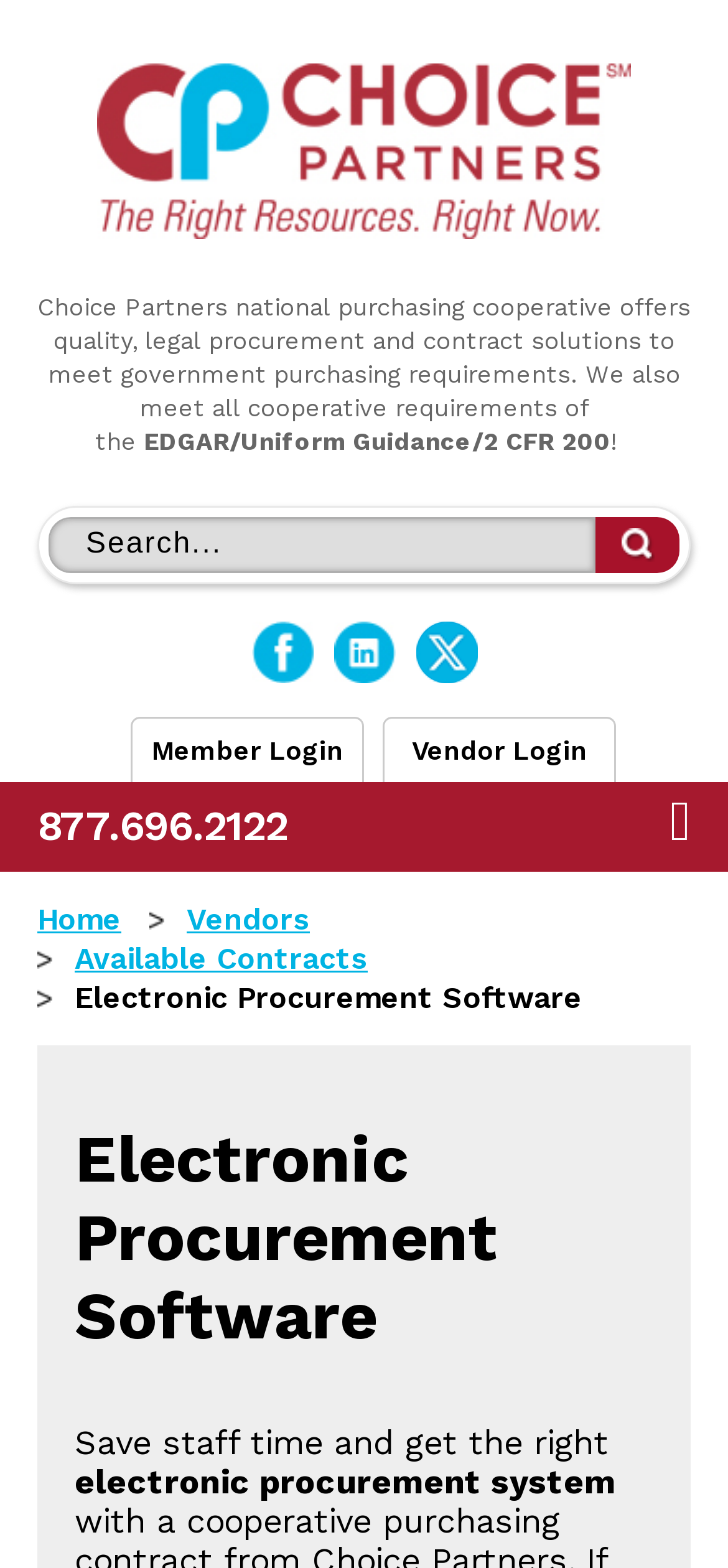Generate a comprehensive caption for the webpage you are viewing.

The webpage is about Choice Partners, a national purchasing cooperative that offers quality, legal procurement and contract solutions to meet government purchasing requirements. At the top left corner, there is a Choice Partners logo, which is an image. Below the logo, there is a brief description of the organization.

On the top right corner, there is a search bar with a "Search" button and a text box to input queries. Below the search bar, there are three social media links, Facebook, Linked-In, and Twitter, each represented by an image.

In the middle of the page, there are two login links, "Member Login" and "Vendor Login", positioned side by side. Below these links, there is a phone number, "877.696.2122", displayed as a static text.

On the bottom left corner, there is a "Mobile Menu" link, which has a popup menu. Below this link, there are four navigation links, "Home", "Vendors", "Available Contracts", and "Electronic Procurement Software", which is also a heading that spans across the bottom of the page.

The webpage has a total of 3 images, 14 links, 7 static texts, 1 textbox, 1 button, and 1 heading. The elements are arranged in a clean and organized manner, making it easy to navigate and find information.